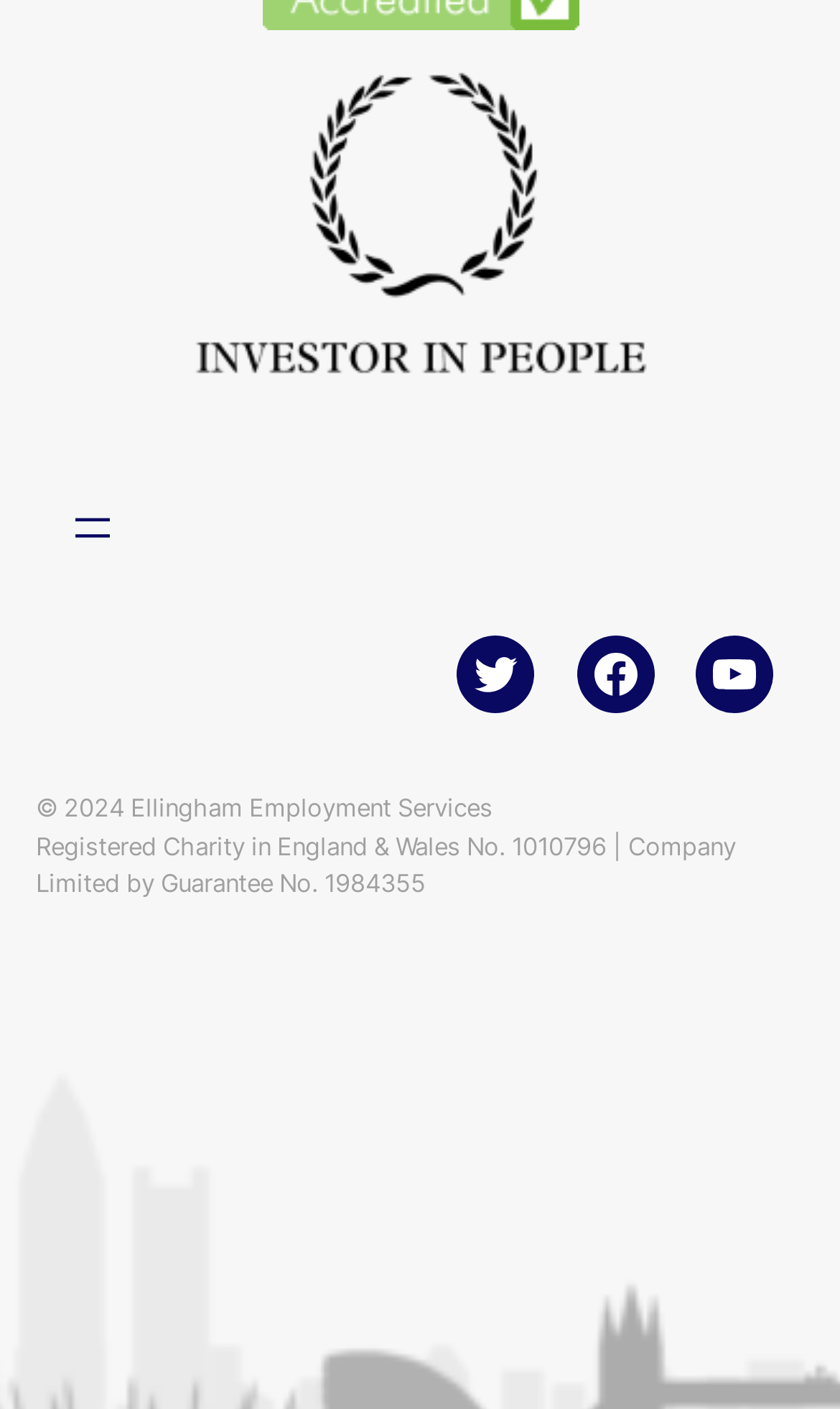Reply to the question with a single word or phrase:
What is the company's registration number?

1984355